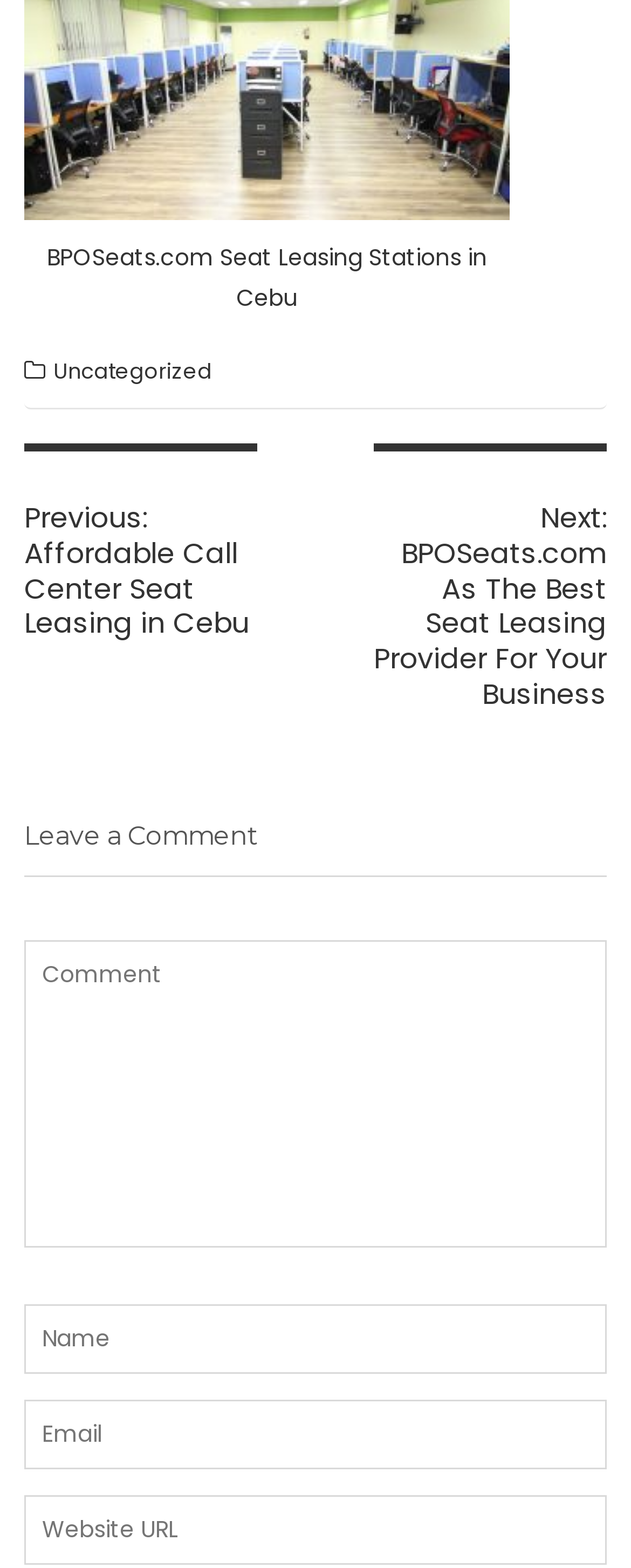Review the image closely and give a comprehensive answer to the question: How many links are in the post navigation section?

The post navigation section contains two links, 'Previous post: Affordable Call Center Seat Leasing in Cebu' and 'Next post: BPOSeats.com As The Best Seat Leasing Provider For Your Business'.